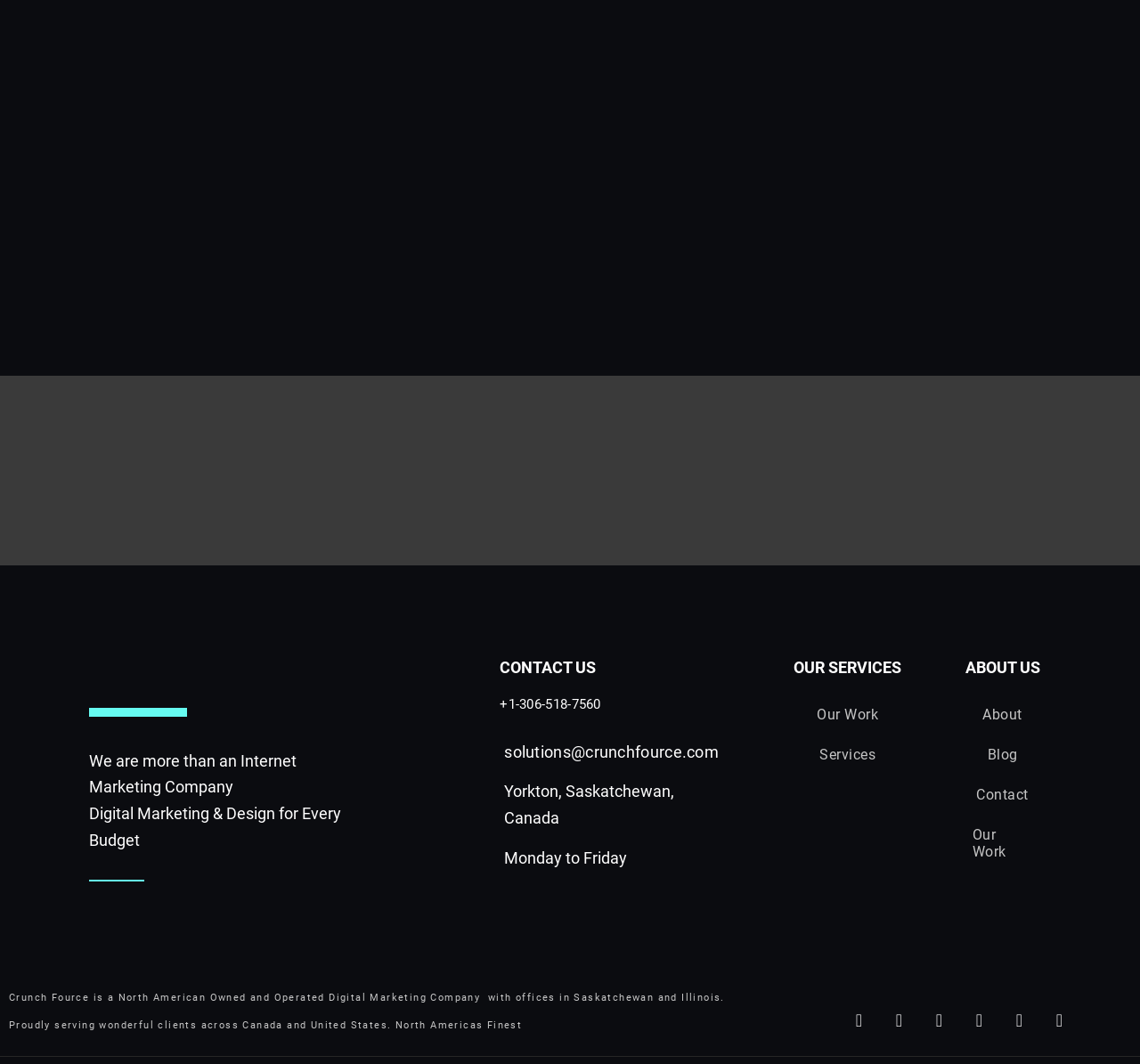How many awards are displayed?
Please provide an in-depth and detailed response to the question.

There are five awards displayed on the webpage, which are 'Top Social Media Marketing Agency', 'top digital media startup saskatchewan', 'Canada VEnture Top Startup Winner', 'Top SEO Company 2022', and 'Top Creative Agency'.